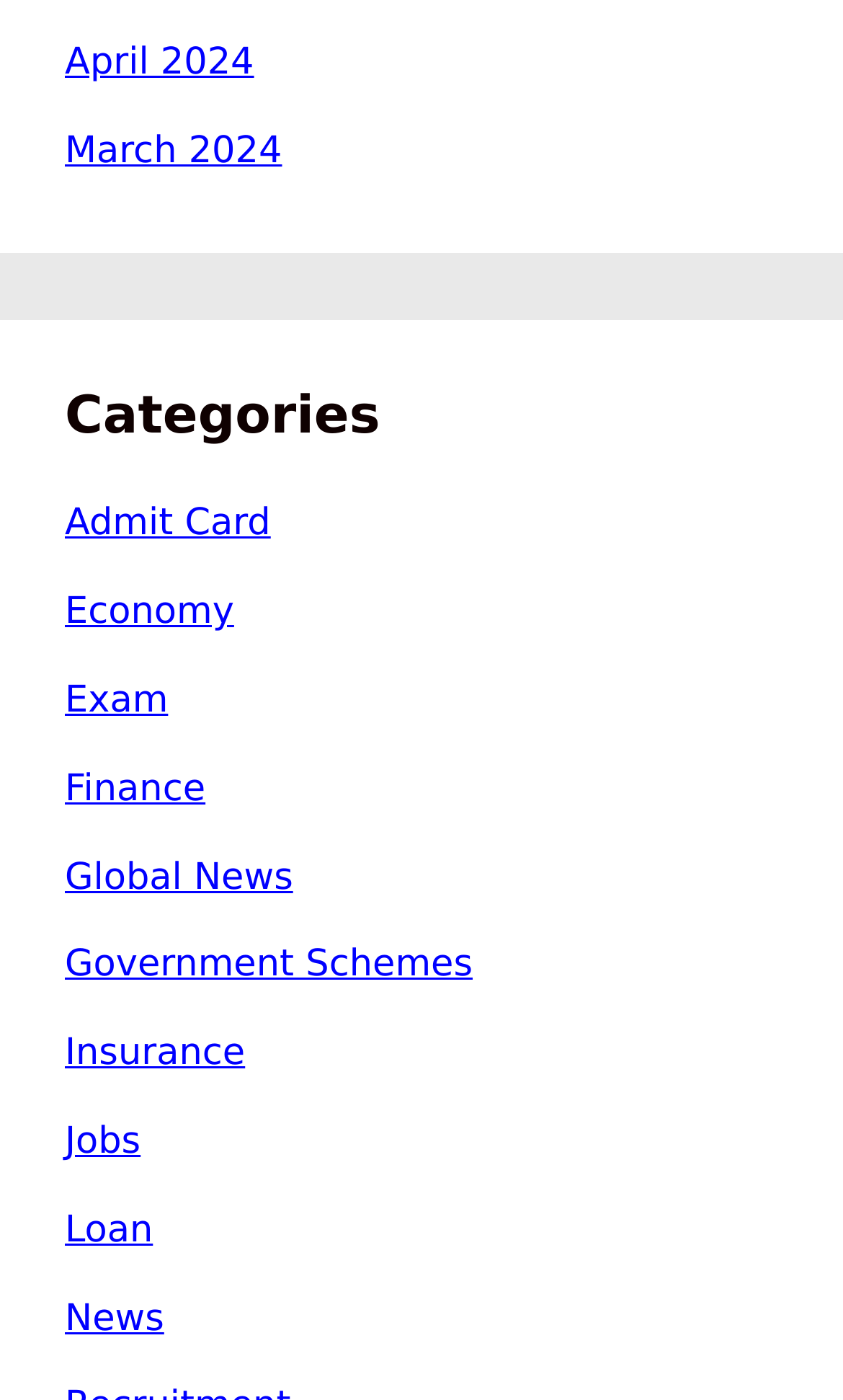Please identify the bounding box coordinates of the clickable element to fulfill the following instruction: "Check Government Schemes updates". The coordinates should be four float numbers between 0 and 1, i.e., [left, top, right, bottom].

[0.077, 0.674, 0.561, 0.705]